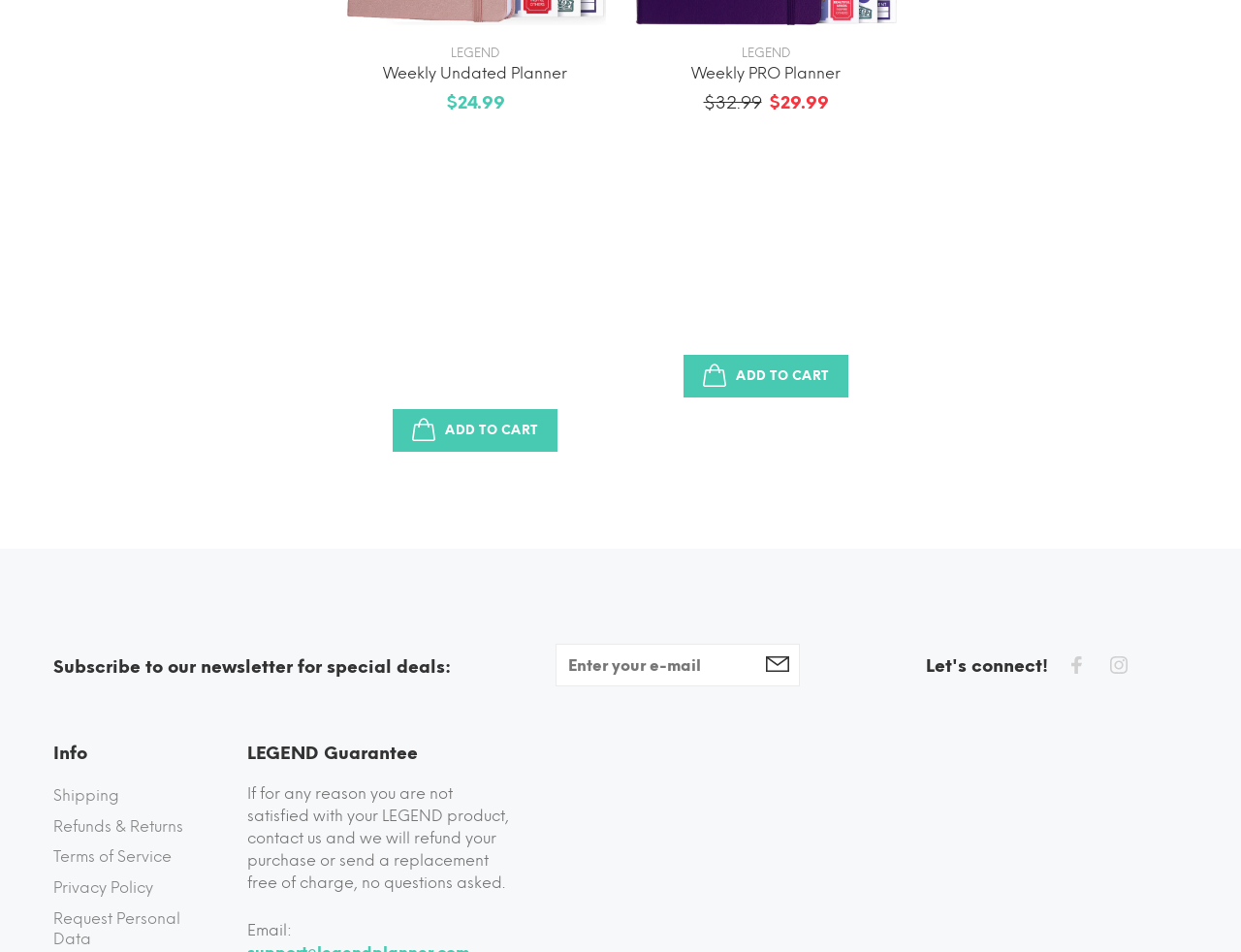What is the purpose of the button with the text 'ADD TO CART'?
Use the image to give a comprehensive and detailed response to the question.

I inferred the purpose of the button by its text 'ADD TO CART' and its location near the product information, which suggests that it is used to add the product to the shopping cart.